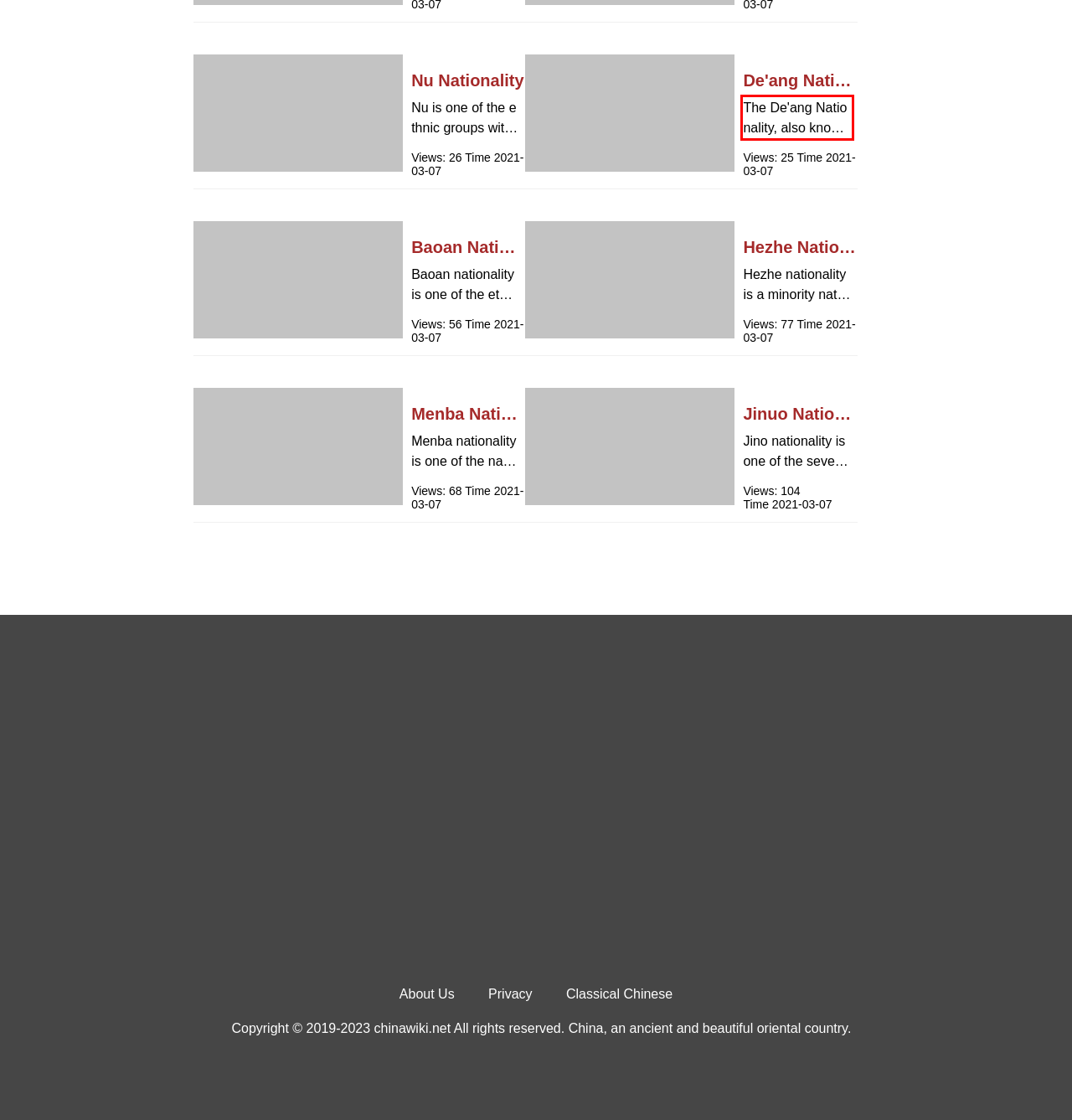Identify the text inside the red bounding box in the provided webpage screenshot and transcribe it.

The De'ang Nationality, also known as "Bulong nationality", is a mountain minority in the border area between China and Myanmar. Its national language belongs to the wa De'ang language branch of the mon Khmer language family of the South Asian l. De Ang Zu